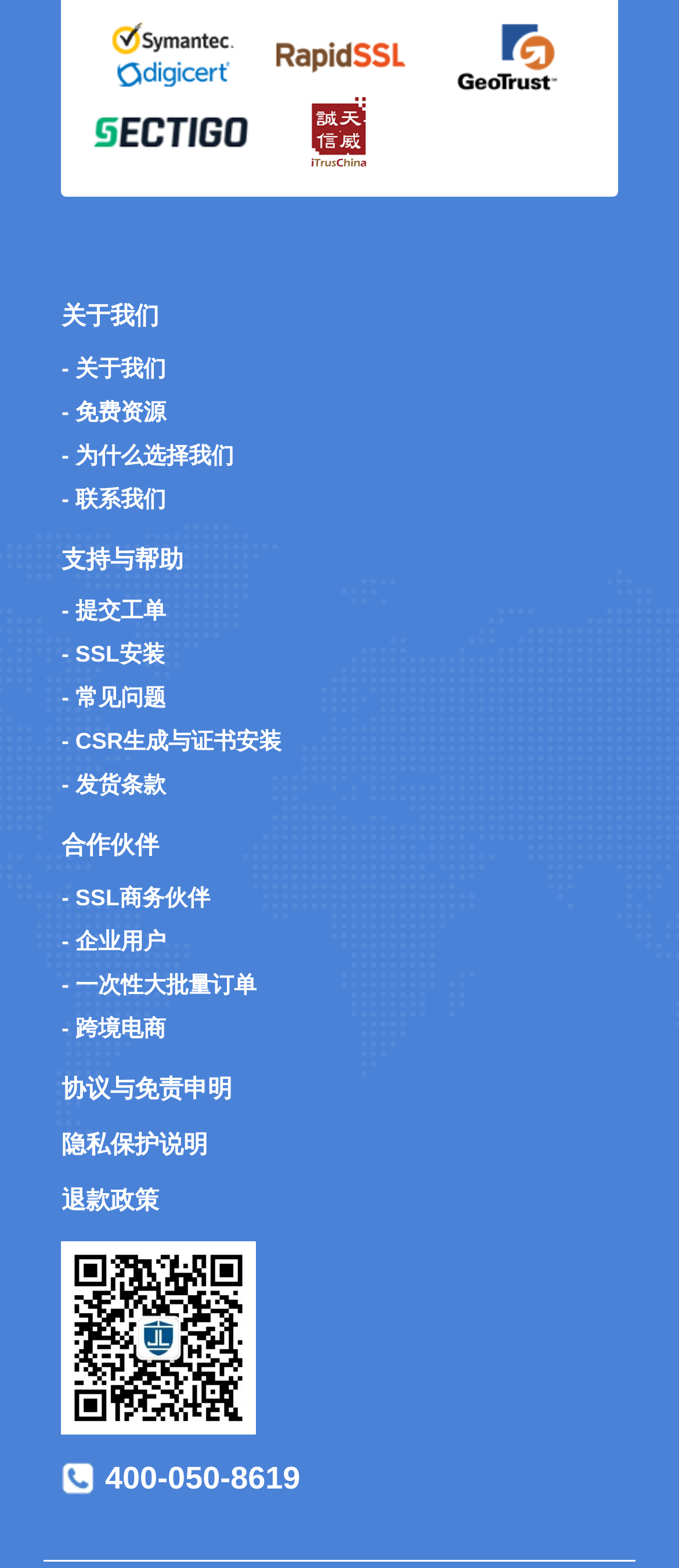Provide the bounding box coordinates of the area you need to click to execute the following instruction: "View '退款政策'".

[0.091, 0.756, 0.909, 0.775]